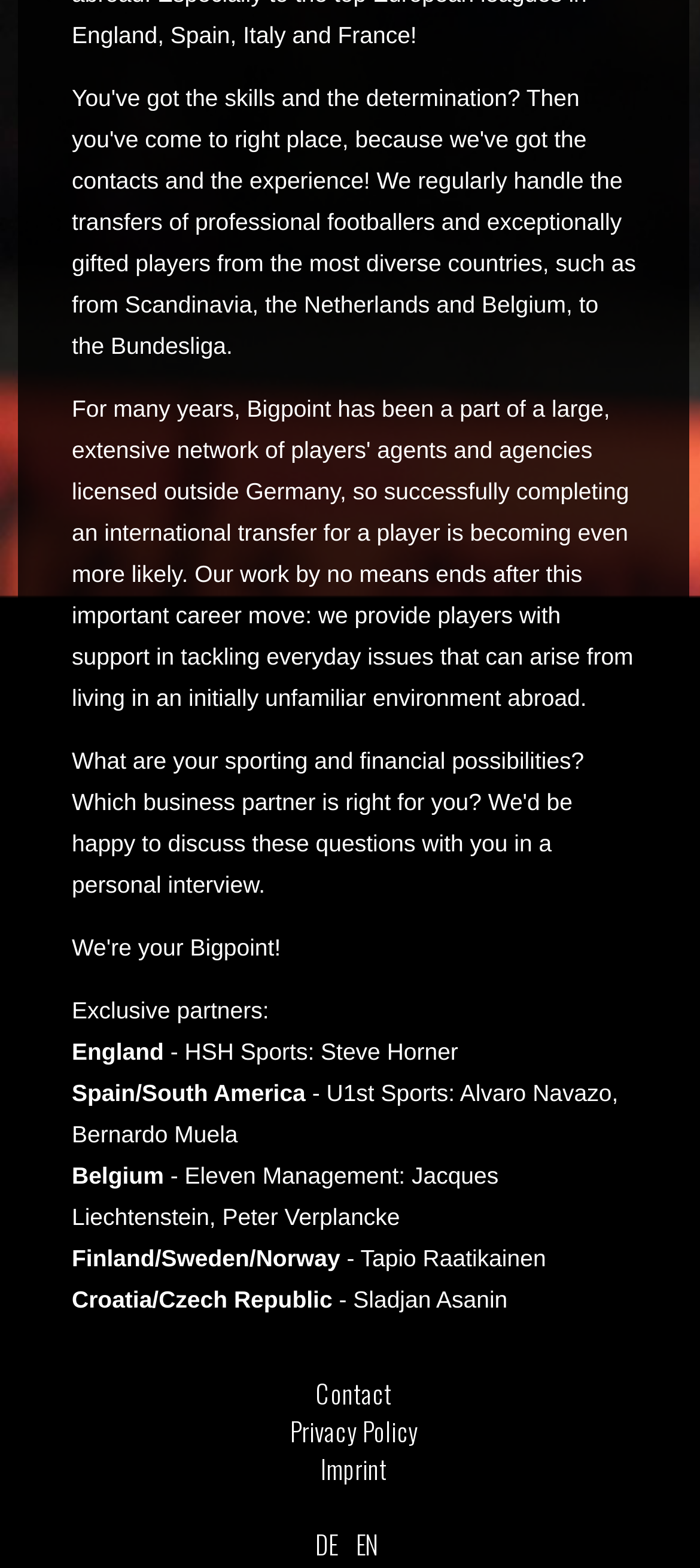Provide the bounding box coordinates for the UI element that is described as: "DE".

[0.45, 0.973, 0.483, 0.997]